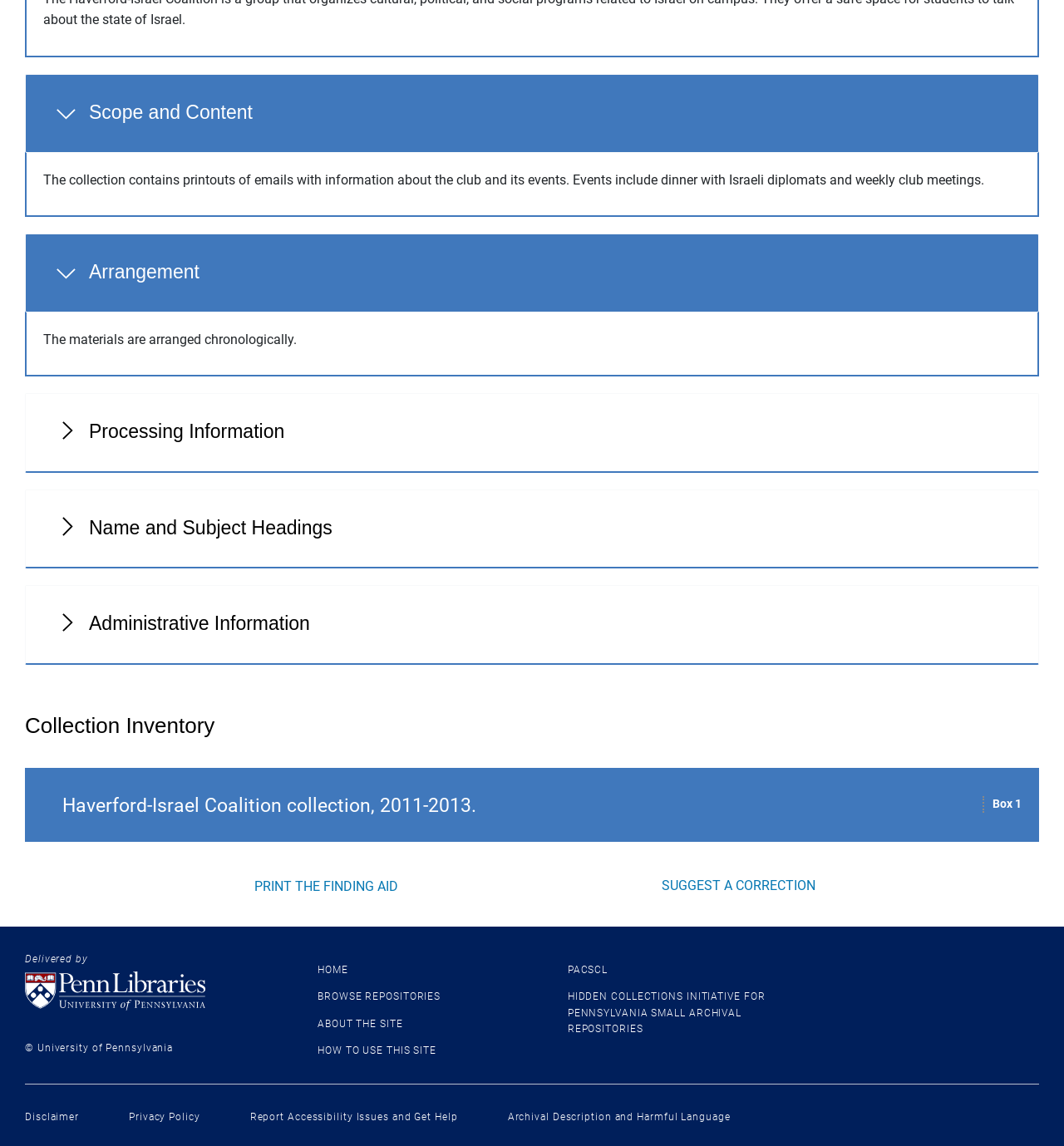Answer the following query concisely with a single word or phrase:
What can be done with the finding aid?

Print or suggest correction